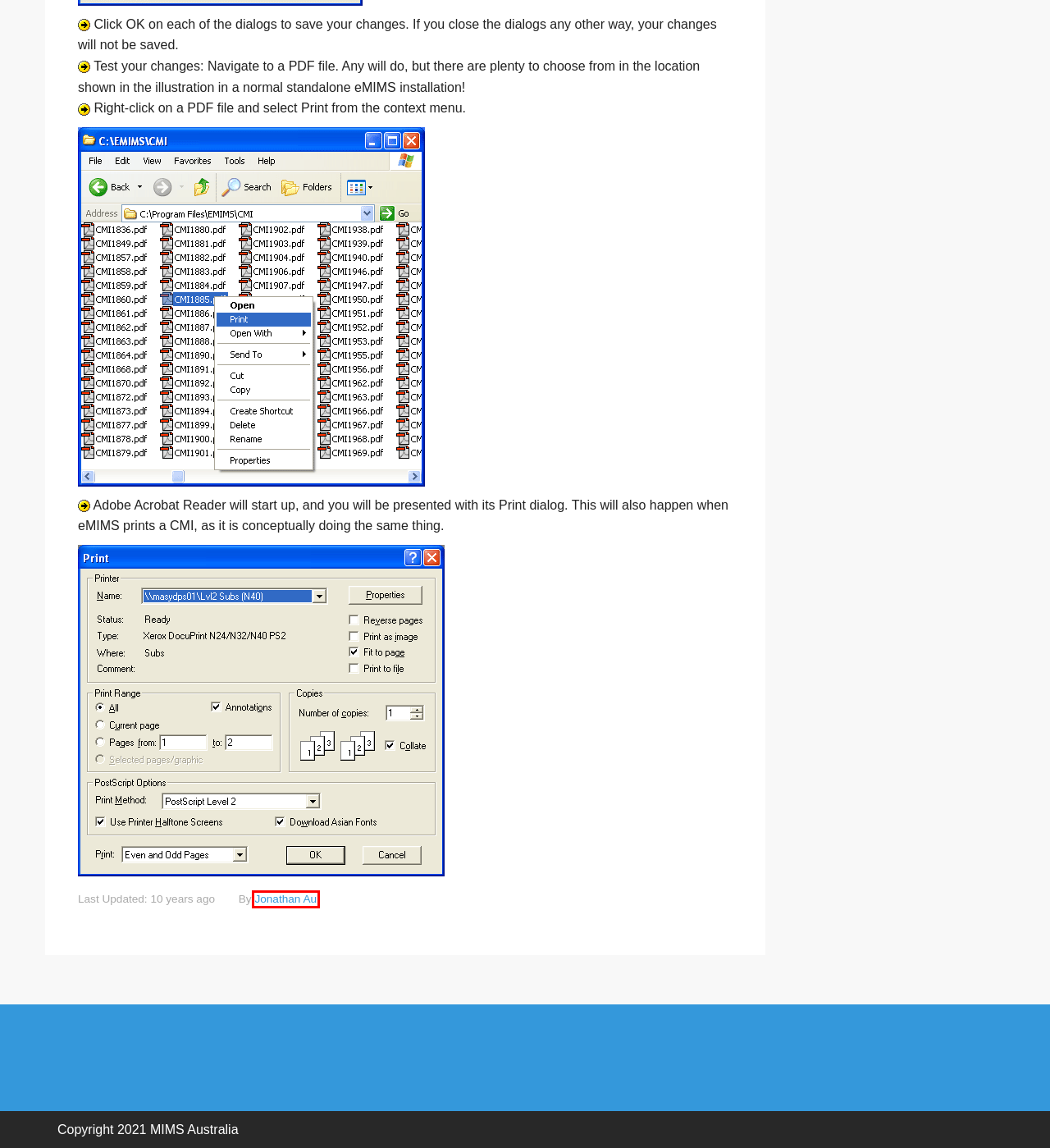You have a screenshot of a webpage with a red bounding box around an element. Choose the best matching webpage description that would appear after clicking the highlighted element. Here are the candidates:
A. eMIMS Classic | MIMS Knowledge Base
B. Jonathan Au | MIMS Knowledge Base
C. Contact Us / Enquiry | MIMS Knowledge Base
D. eMIMSplus mobile app token requests (for Enterprise accounts) | MIMS Knowledge Base
E. Users Guide | MIMS Knowledge Base
F. FAQs | MIMS Knowledge Base
G. MIMS Knowledge Base
H. CD | MIMS Knowledge Base

B